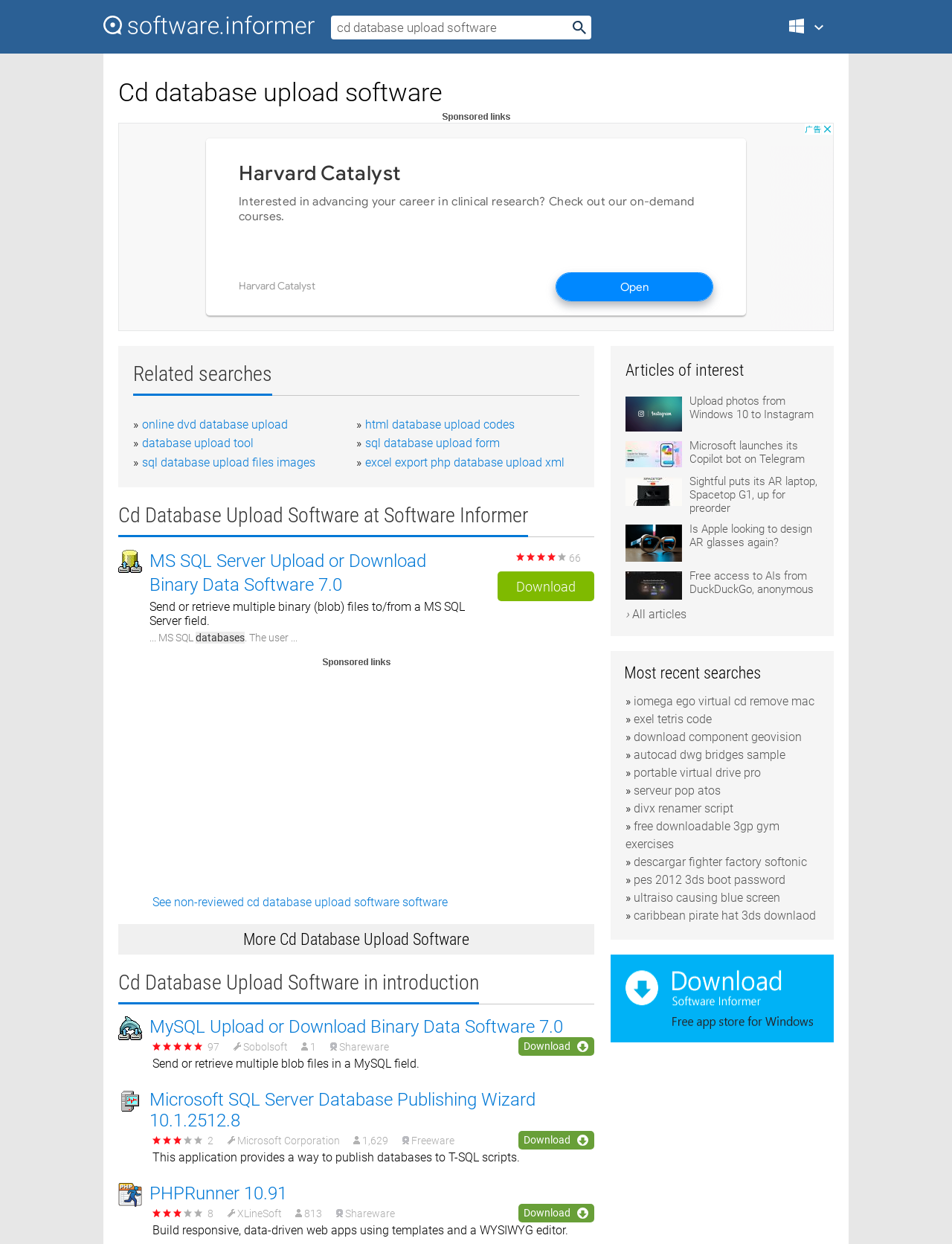Please determine the bounding box coordinates of the element to click in order to execute the following instruction: "Read more about 'Cd Database Upload Software'". The coordinates should be four float numbers between 0 and 1, specified as [left, top, right, bottom].

[0.124, 0.404, 0.377, 0.424]